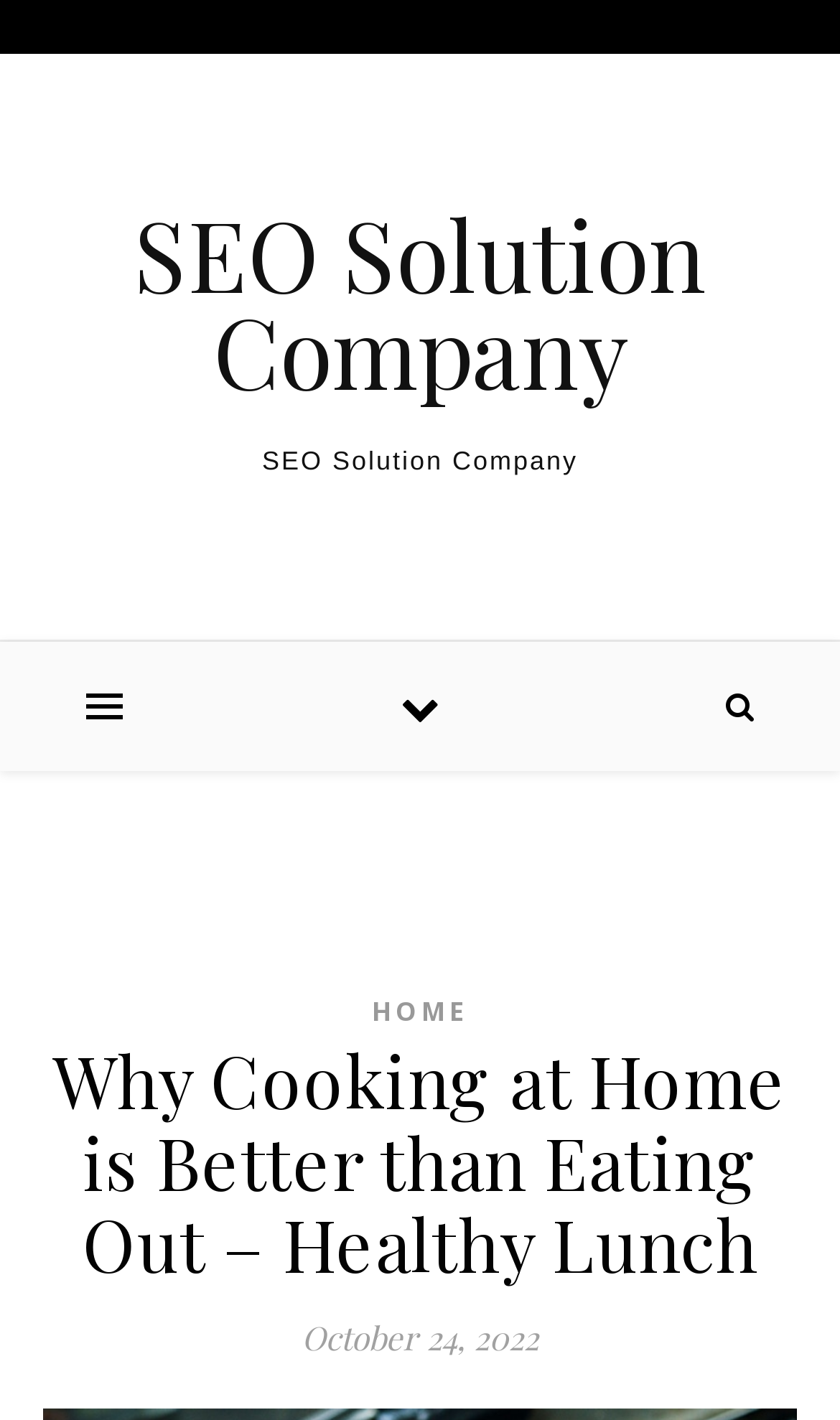Answer the question using only one word or a concise phrase: What is the date of the article?

October 24, 2022